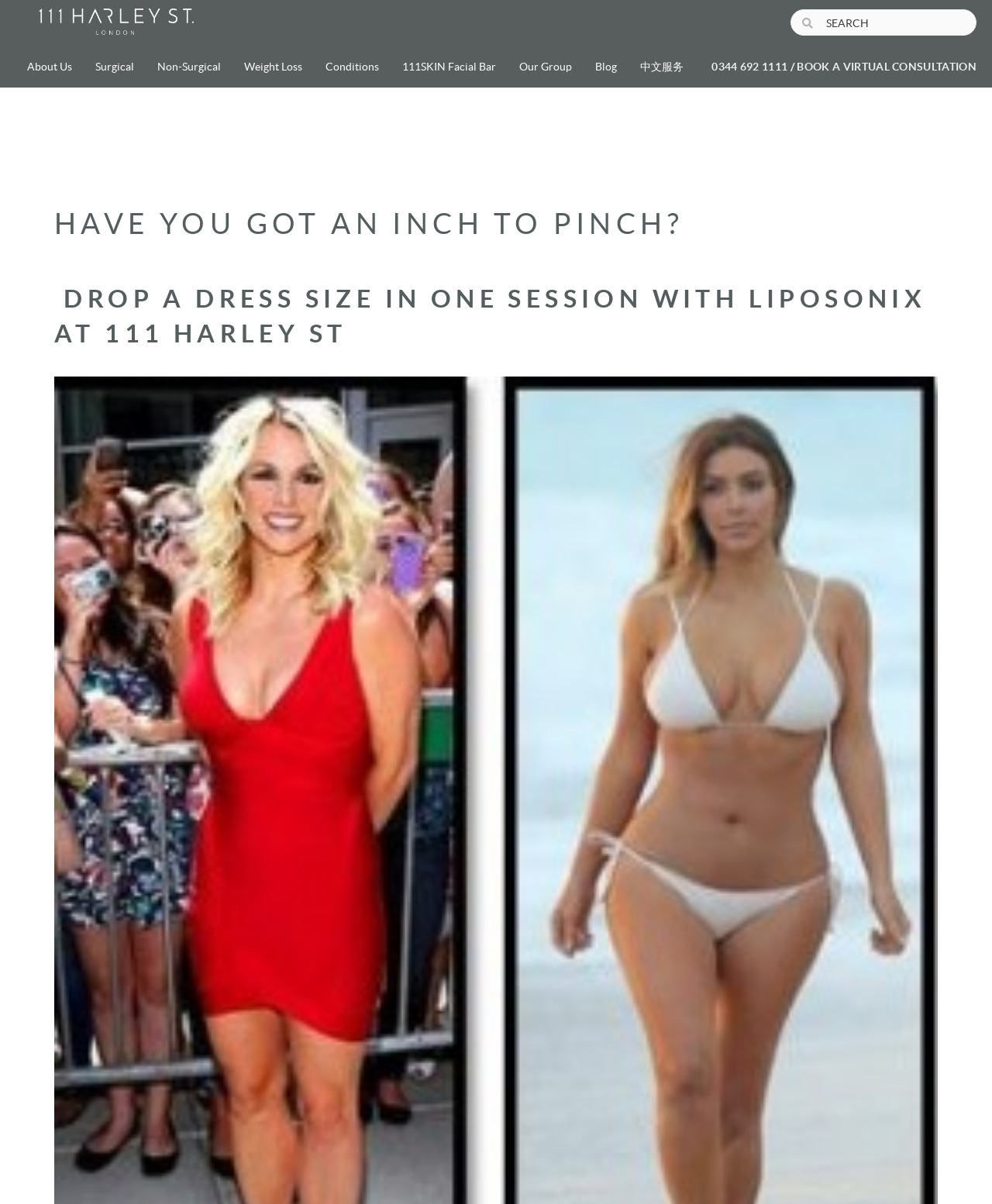Find the bounding box of the UI element described as follows: "Blog".

[0.588, 0.038, 0.634, 0.073]